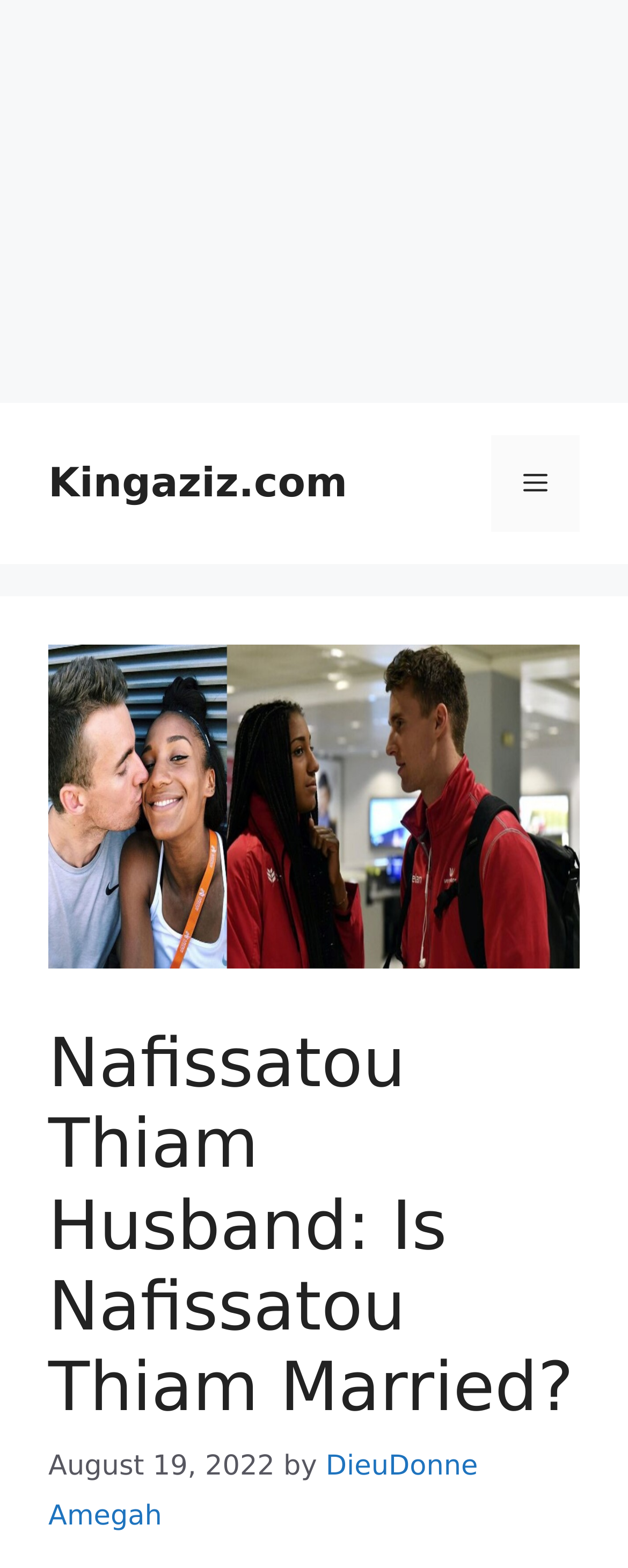When was the article published?
Give a detailed and exhaustive answer to the question.

I determined the answer by looking at the time element at the bottom of the webpage, which contains the text 'August 19, 2022'.